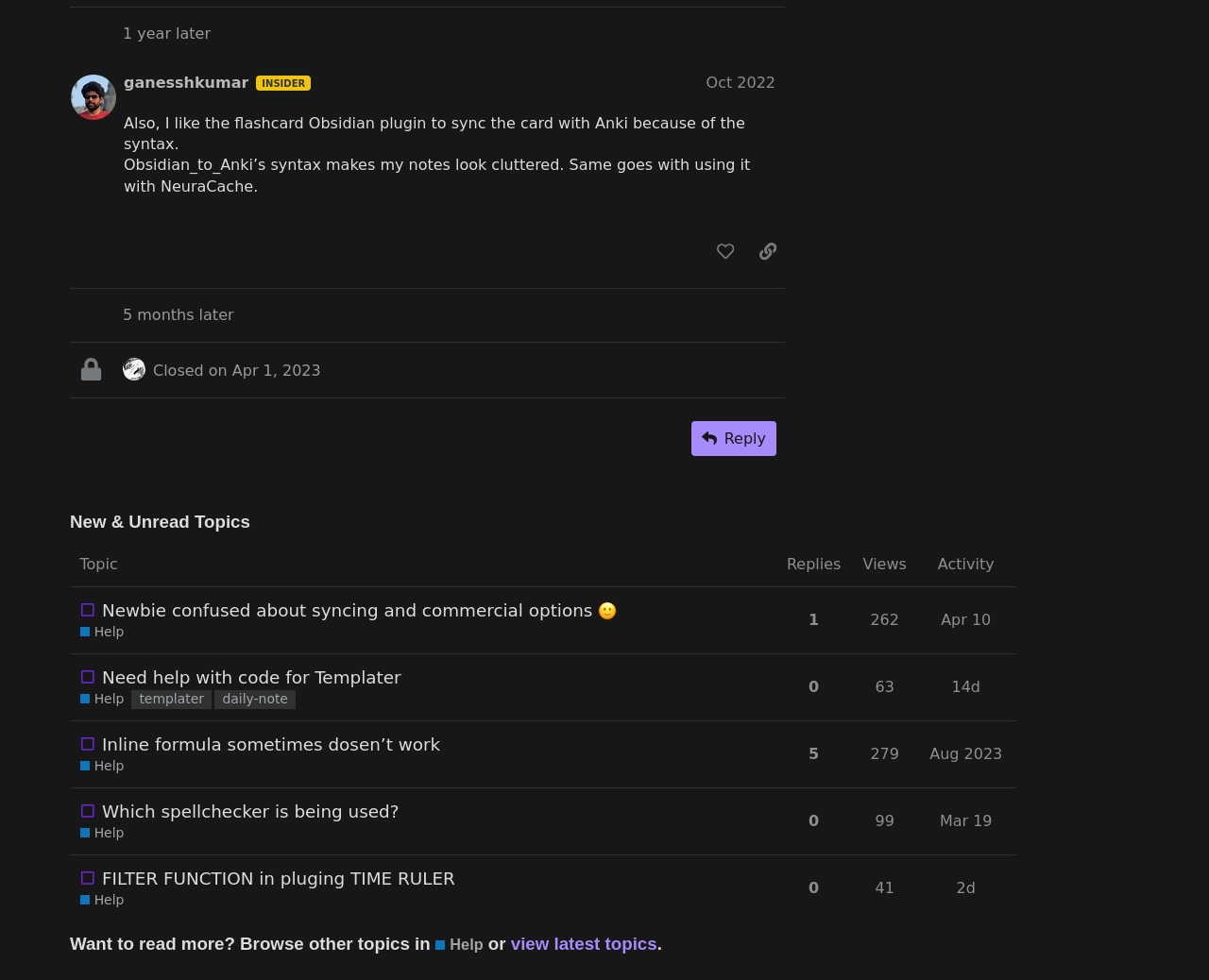Identify and provide the bounding box for the element described by: "Which spellchecker is being used?".

[0.084, 0.804, 0.33, 0.853]